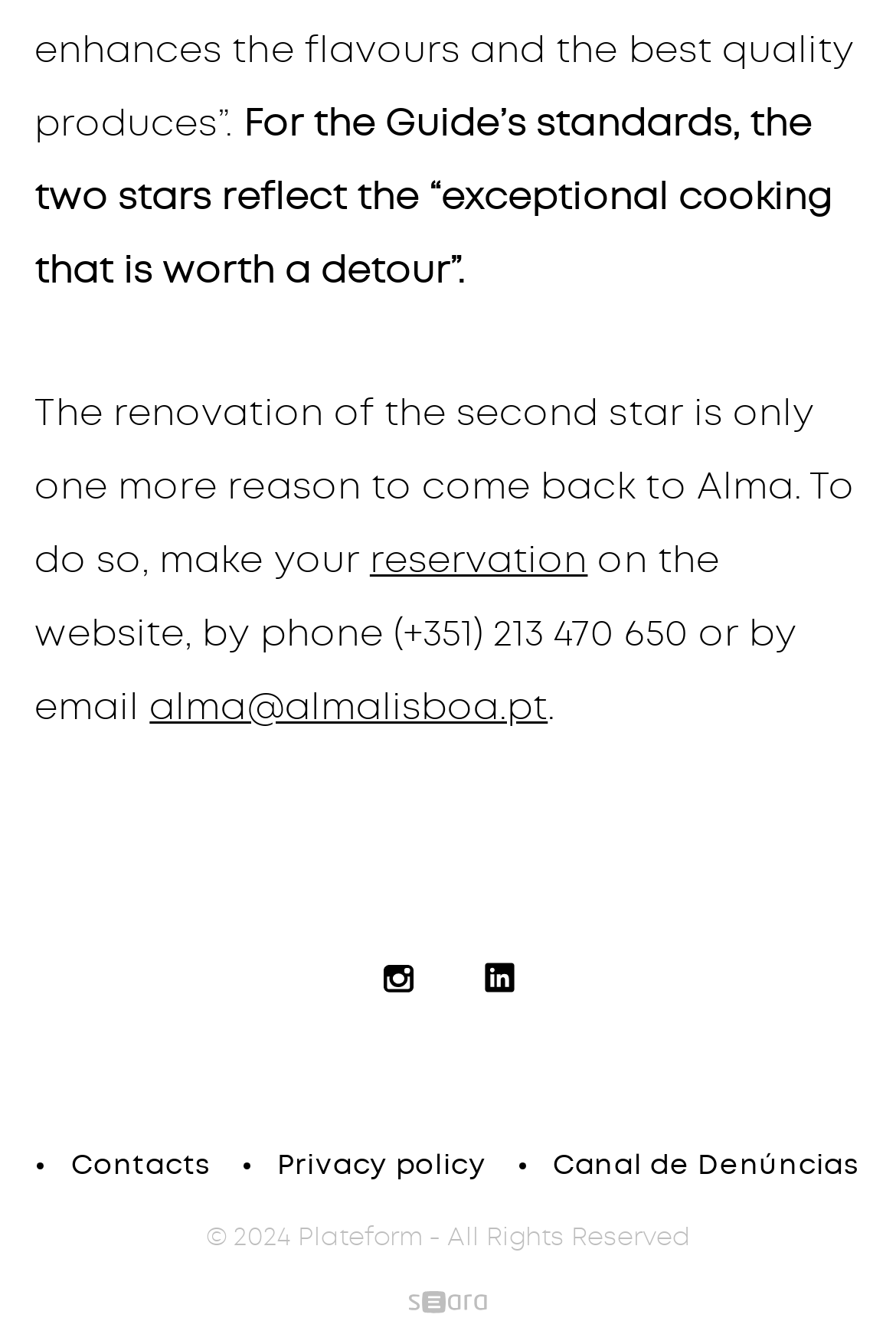Based on the element description: "PRIYANKA TIWARI", identify the UI element and provide its bounding box coordinates. Use four float numbers between 0 and 1, [left, top, right, bottom].

None